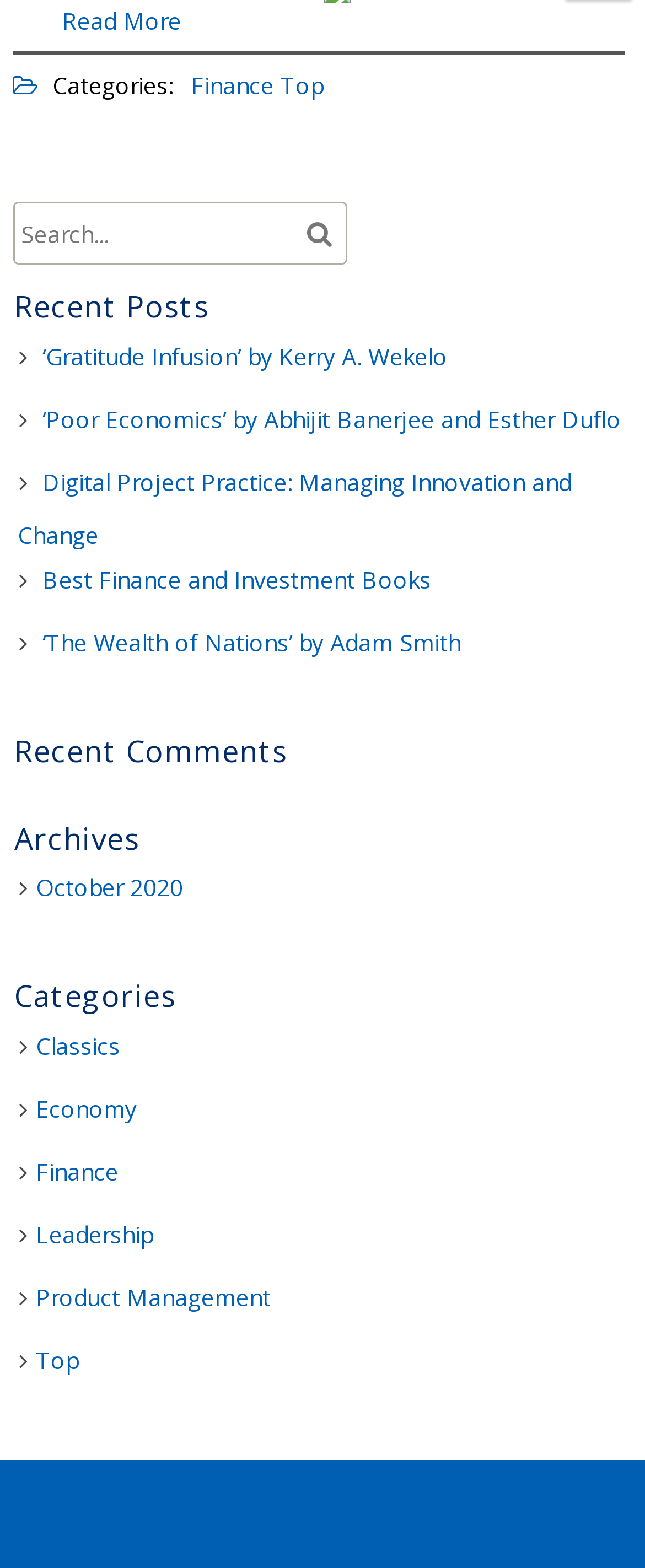Indicate the bounding box coordinates of the element that must be clicked to execute the instruction: "Check recent comments". The coordinates should be given as four float numbers between 0 and 1, i.e., [left, top, right, bottom].

[0.02, 0.468, 0.46, 0.492]